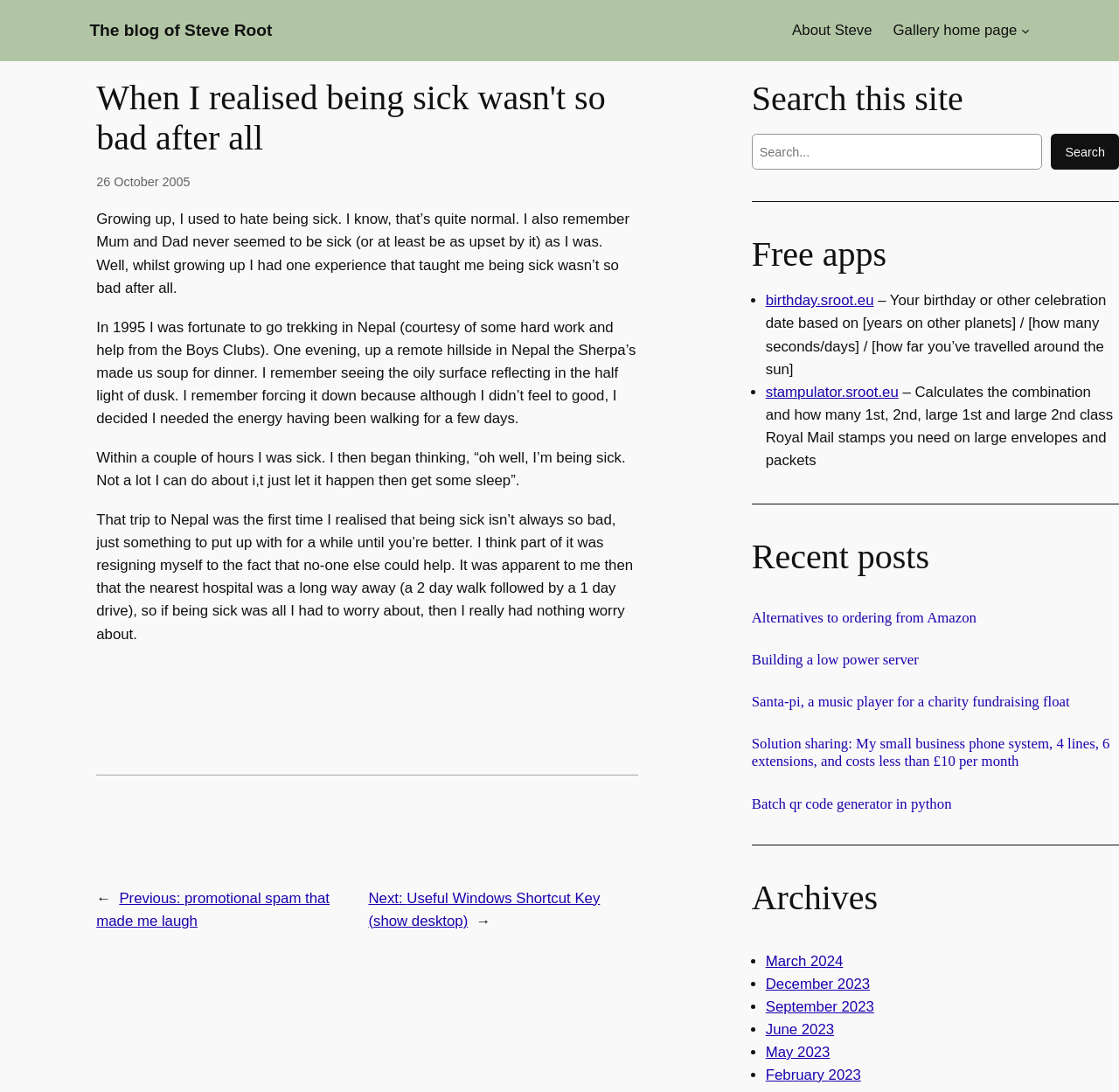Locate the UI element described by parent_node: Search name="s" placeholder="Search..." and provide its bounding box coordinates. Use the format (top-left x, top-left y, bottom-right x, bottom-right y) with all values as floating point numbers between 0 and 1.

[0.672, 0.122, 0.932, 0.156]